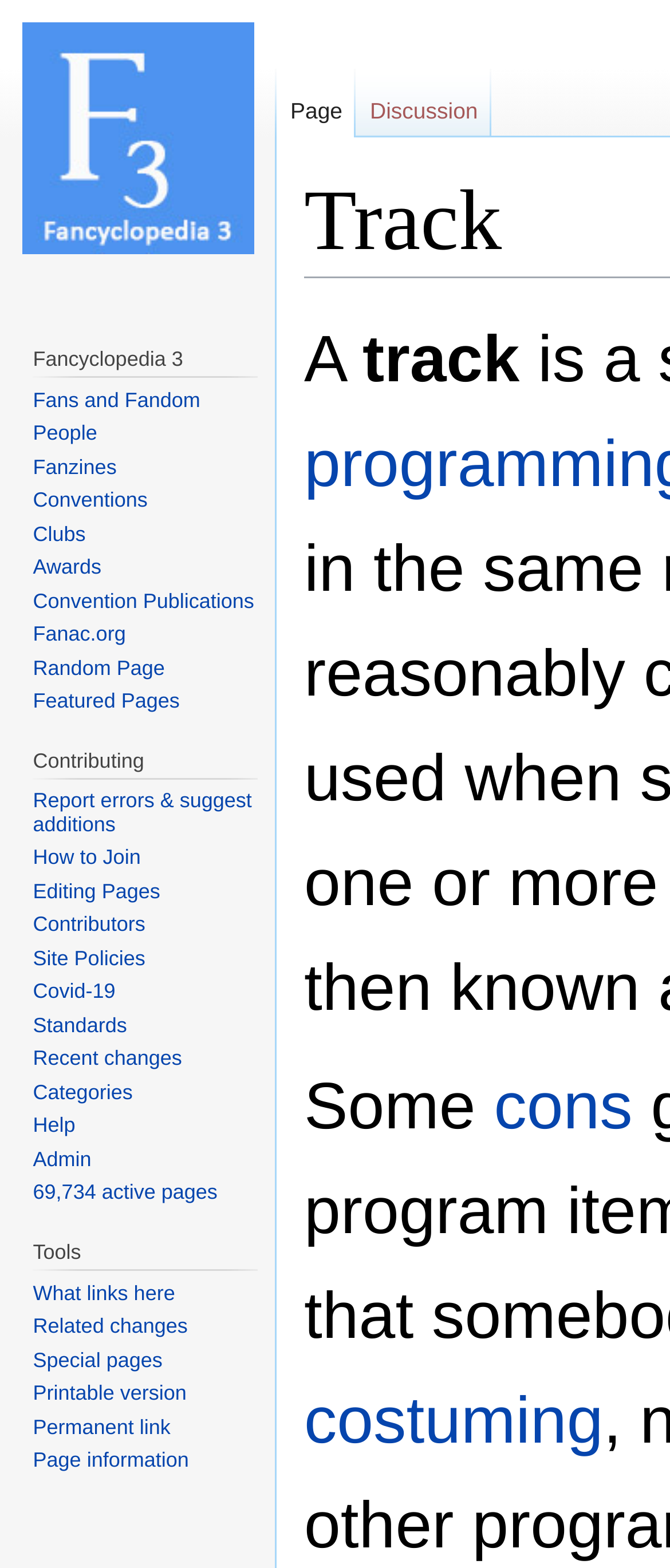Can you look at the image and give a comprehensive answer to the question:
How many navigation sections are there?

I counted the navigation sections and found 3 sections, namely 'Namespaces', 'Fancyclopedia 3', and 'Contributing'.